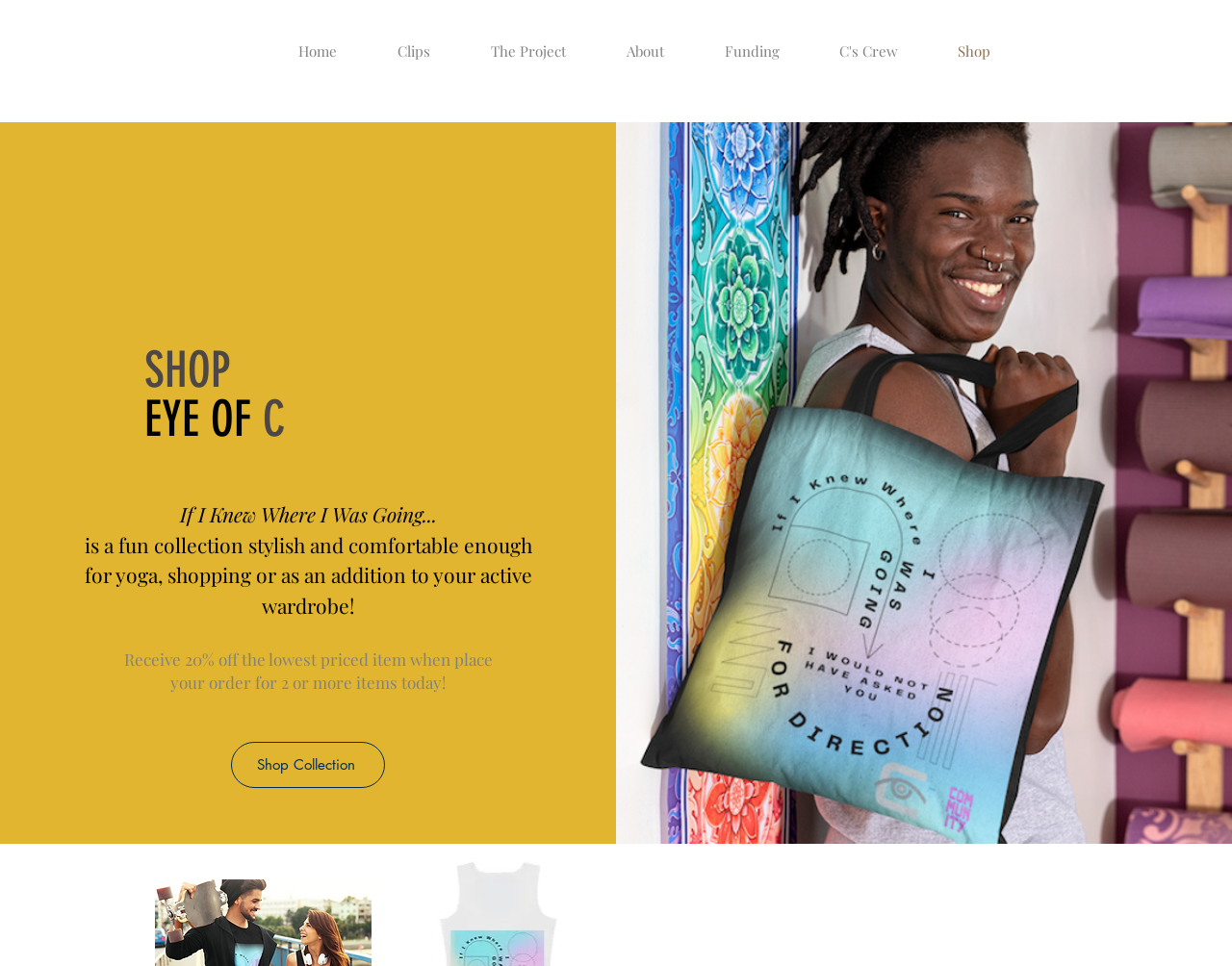What is the discount offered?
Look at the image and answer the question using a single word or phrase.

20% off